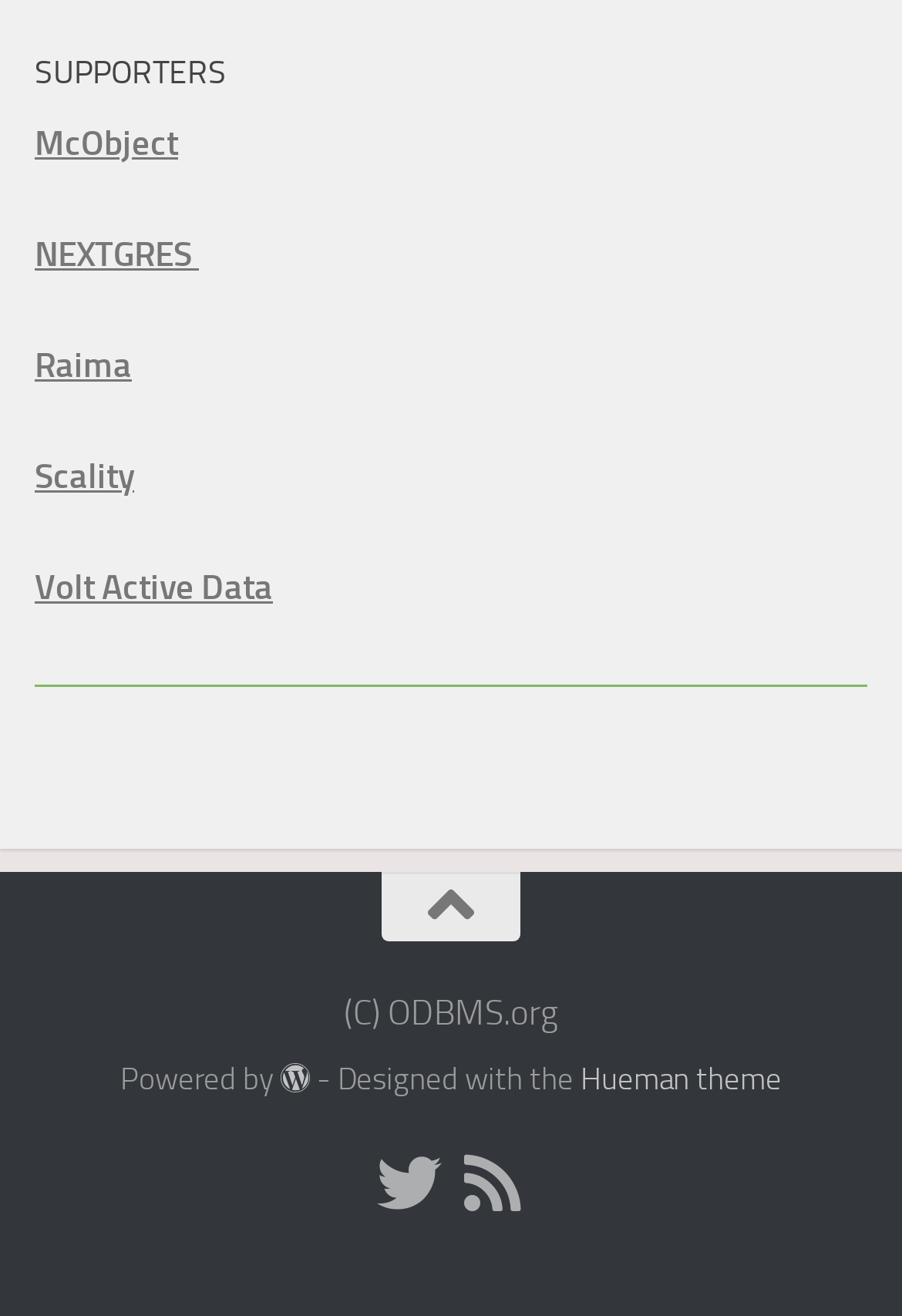Determine the bounding box coordinates of the region to click in order to accomplish the following instruction: "visit McObject". Provide the coordinates as four float numbers between 0 and 1, specifically [left, top, right, bottom].

[0.038, 0.093, 0.197, 0.124]